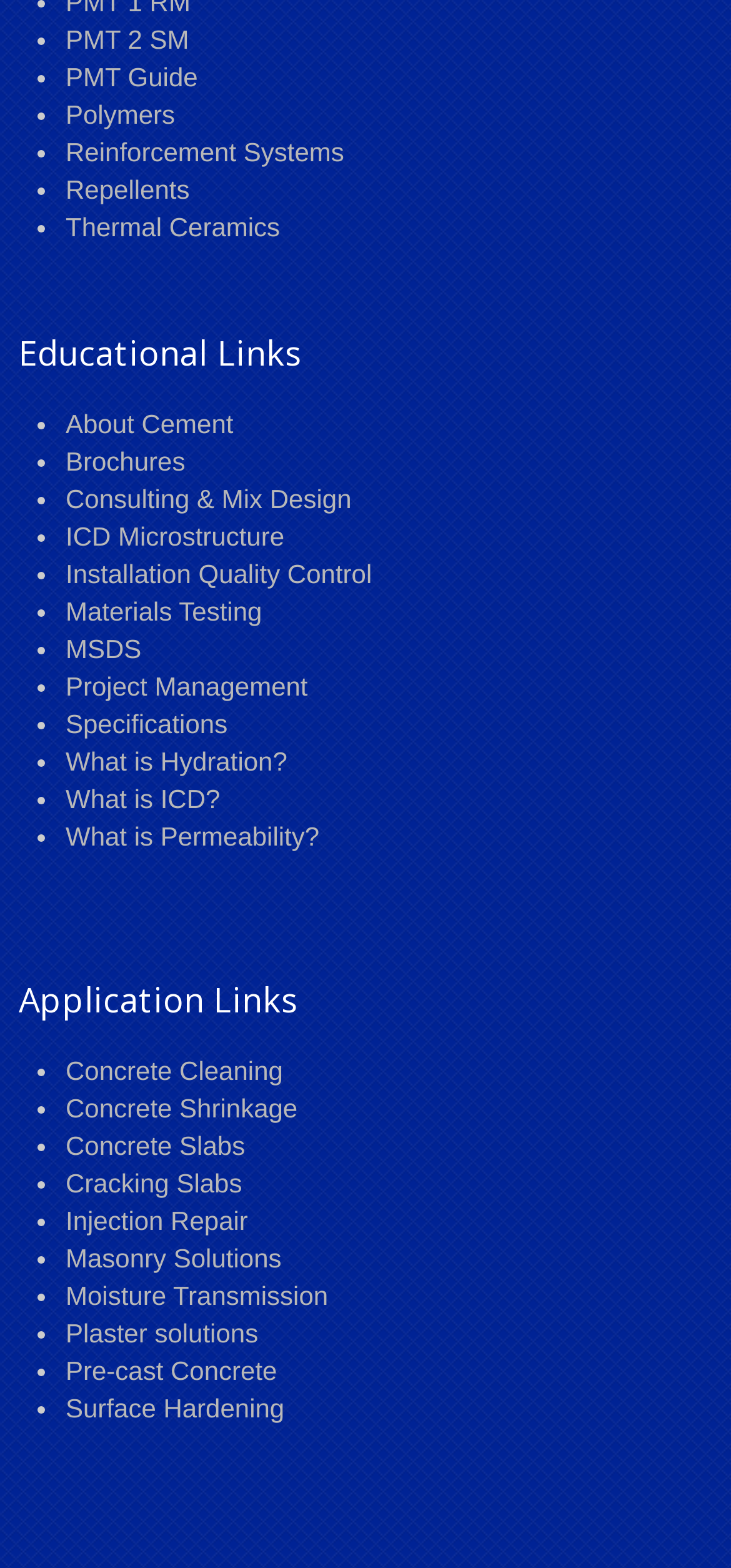Can you find the bounding box coordinates of the area I should click to execute the following instruction: "Learn about Surface Hardening"?

[0.09, 0.888, 0.389, 0.907]